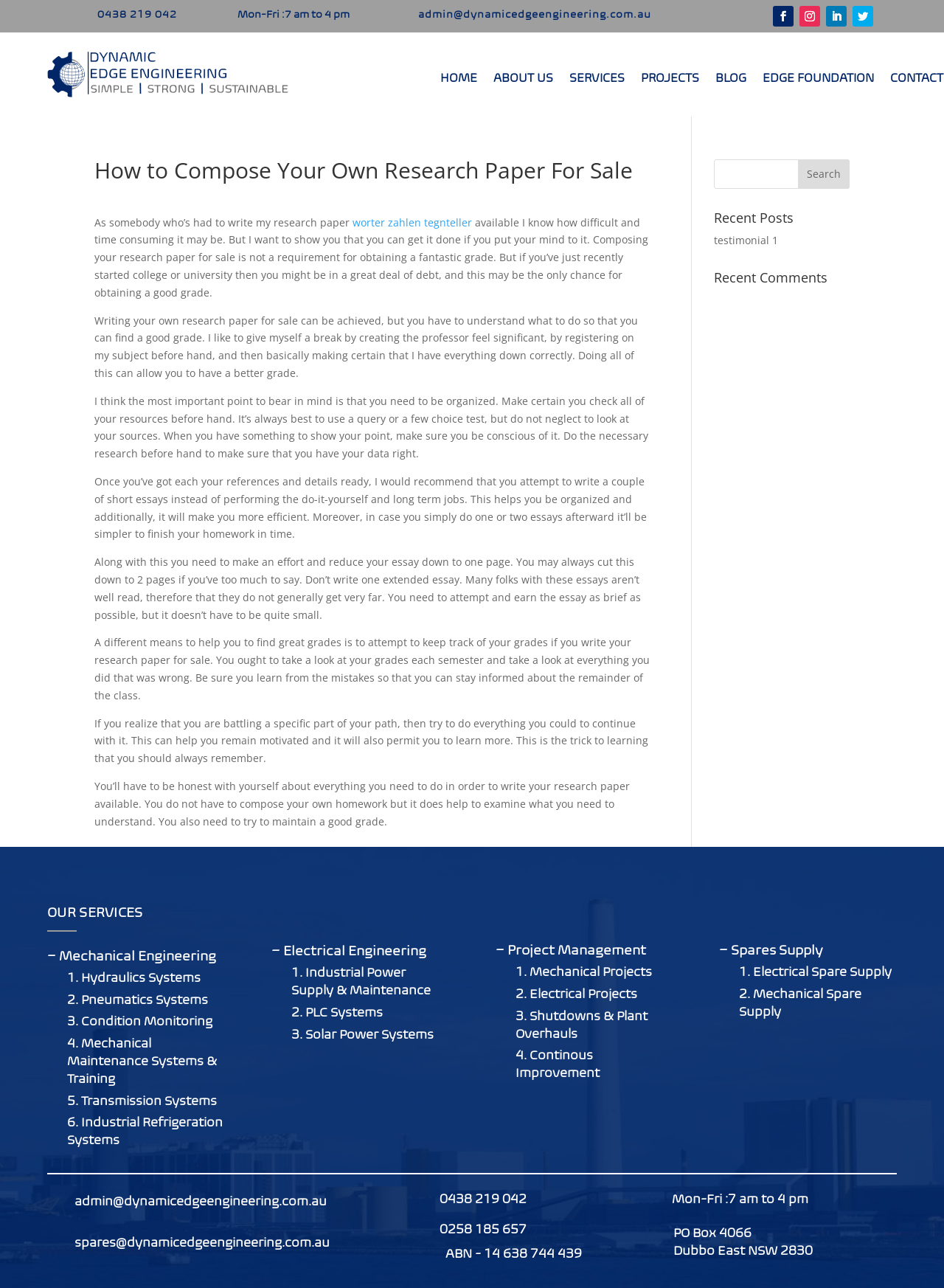Answer the question in one word or a short phrase:
What services does the company provide?

Mechanical Engineering, Electrical Engineering, Project Management, Spares Supply